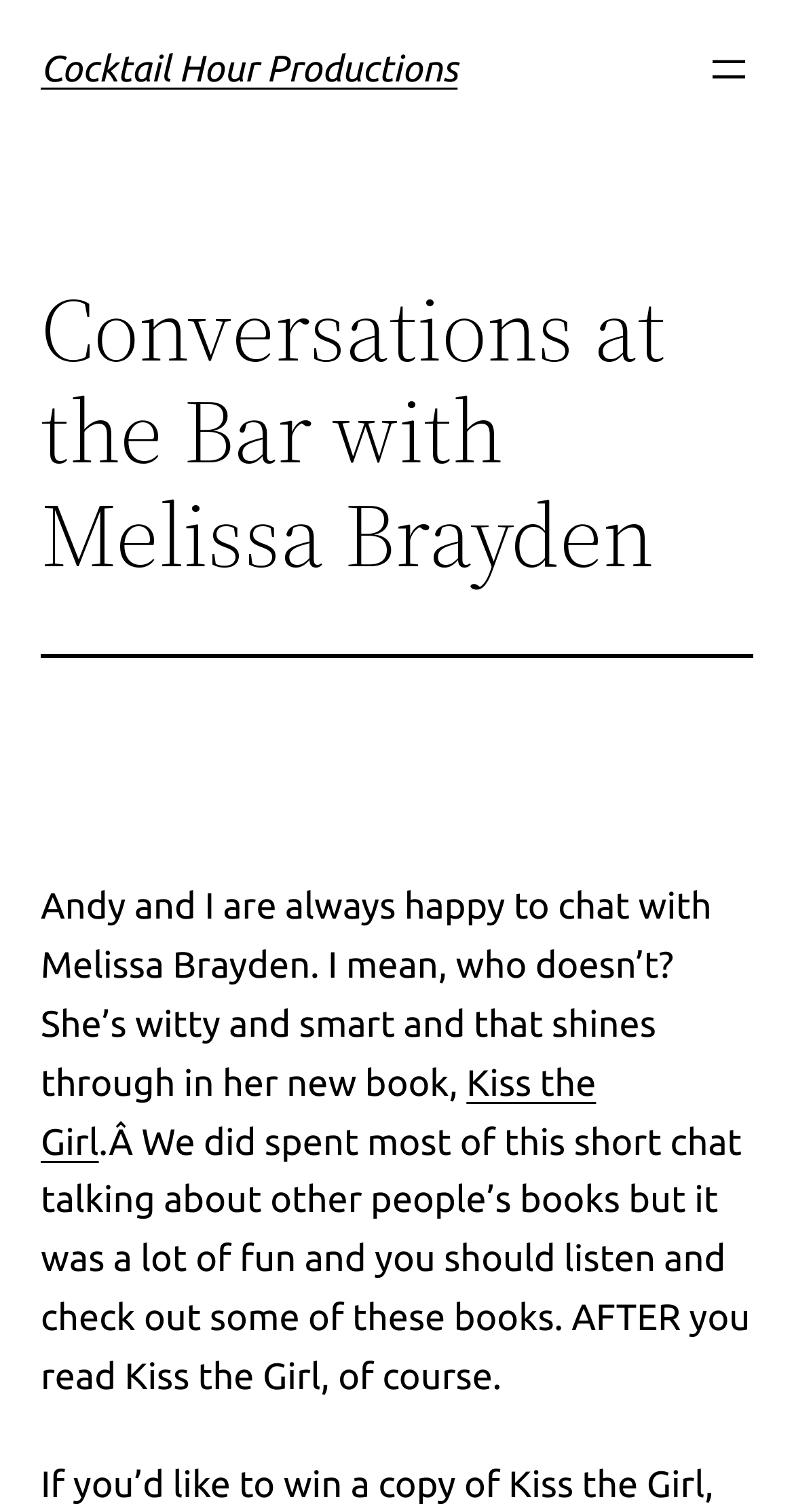Summarize the webpage in an elaborate manner.

The webpage is about a conversation with Melissa Brayden, an author, and is hosted by Cocktail Hour Productions. At the top left of the page, there is a heading that reads "Cocktail Hour Productions" with a link to the production company's website. 

To the right of the heading, there is a button labeled "Open menu" which, when clicked, opens a menu. Below the heading, there is another heading that reads "Conversations at the Bar with Melissa Brayden". 

A horizontal separator line is placed below the second heading, dividing the page into two sections. In the lower section, there is a block of text that describes the conversation with Melissa Brayden, mentioning that she is witty and smart, and that the conversation was about other people's books. 

Within this block of text, there is a link to Melissa Brayden's book, "Kiss the Girl". The text also encourages readers to listen to the conversation and check out the mentioned books, but only after reading "Kiss the Girl".